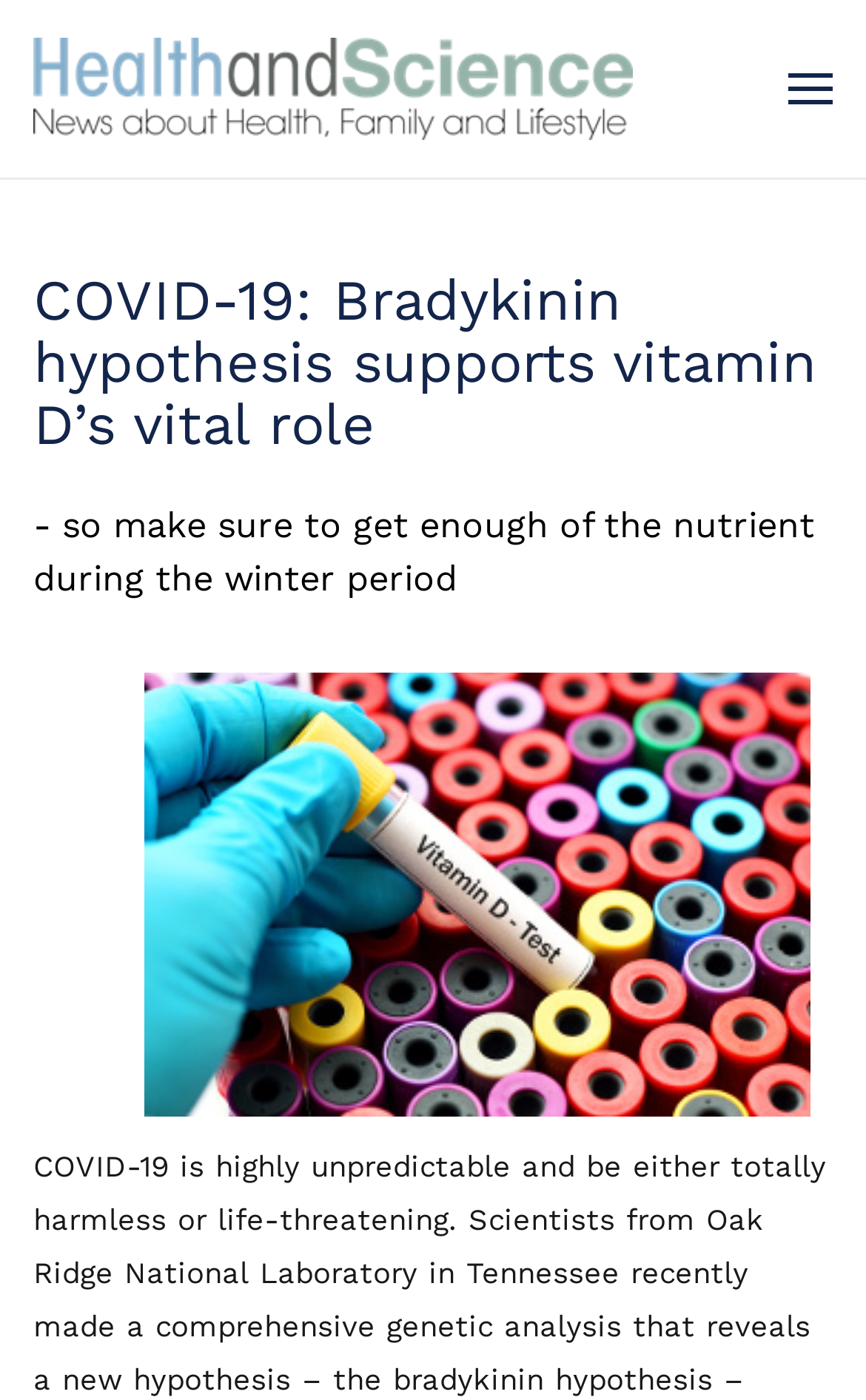Determine the main heading text of the webpage.

COVID-19: Bradykinin hypothesis supports vitamin D’s vital role